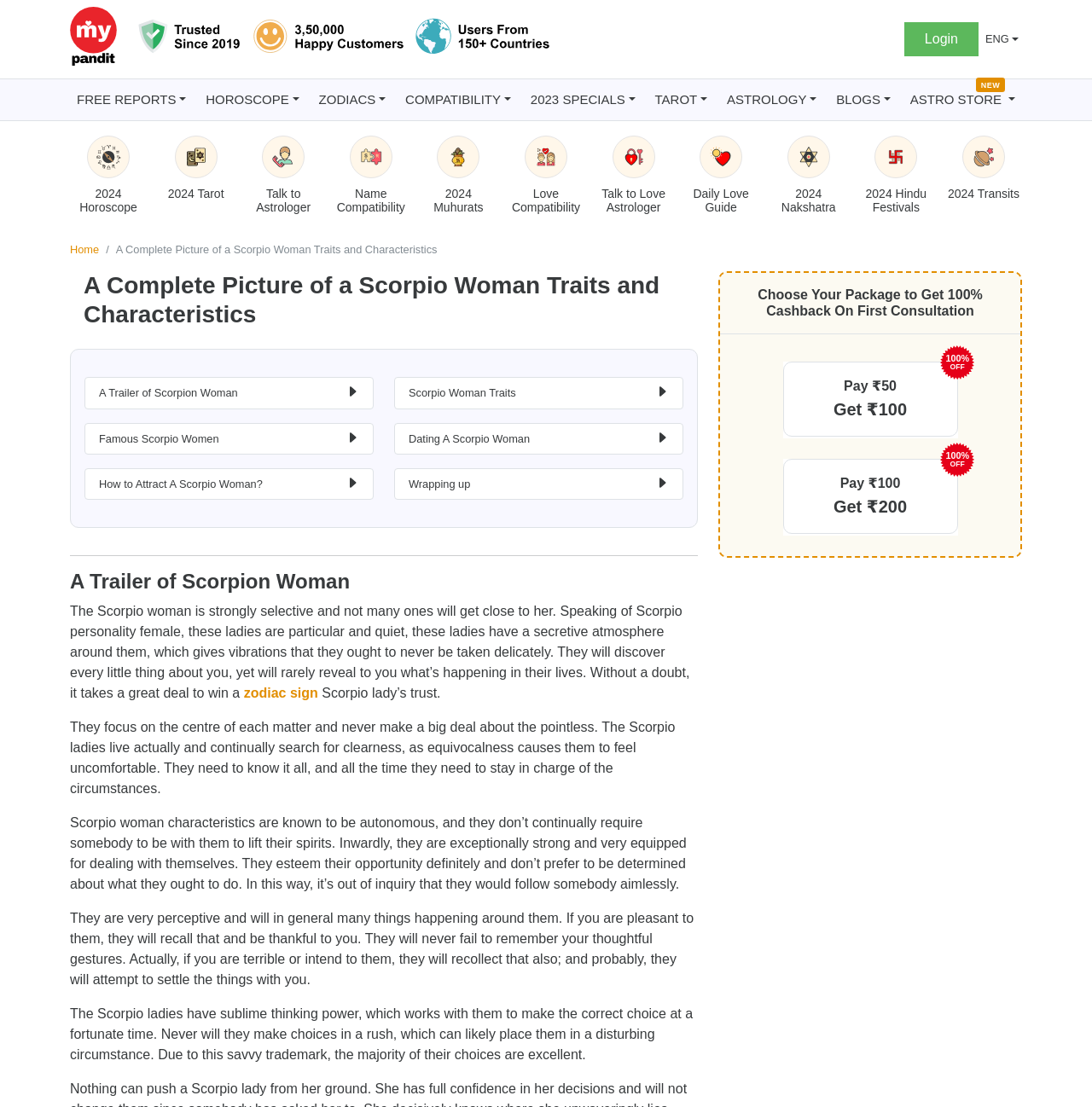Identify the bounding box coordinates for the element you need to click to achieve the following task: "Read about 'A Complete Picture of a Scorpio Woman Traits and Characteristics'". Provide the bounding box coordinates as four float numbers between 0 and 1, in the form [left, top, right, bottom].

[0.077, 0.245, 0.639, 0.297]